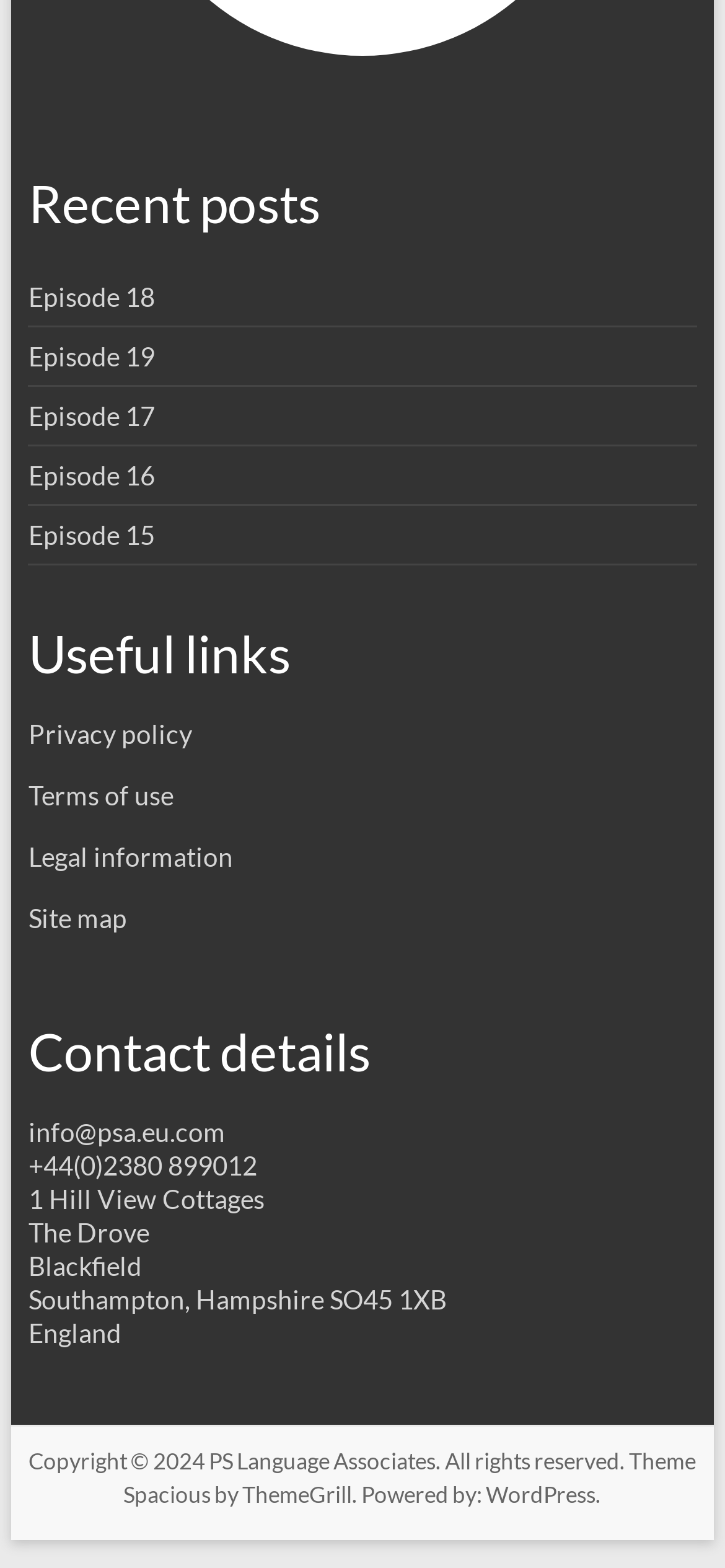What is the email address listed?
Refer to the image and provide a concise answer in one word or phrase.

info@psa.eu.com